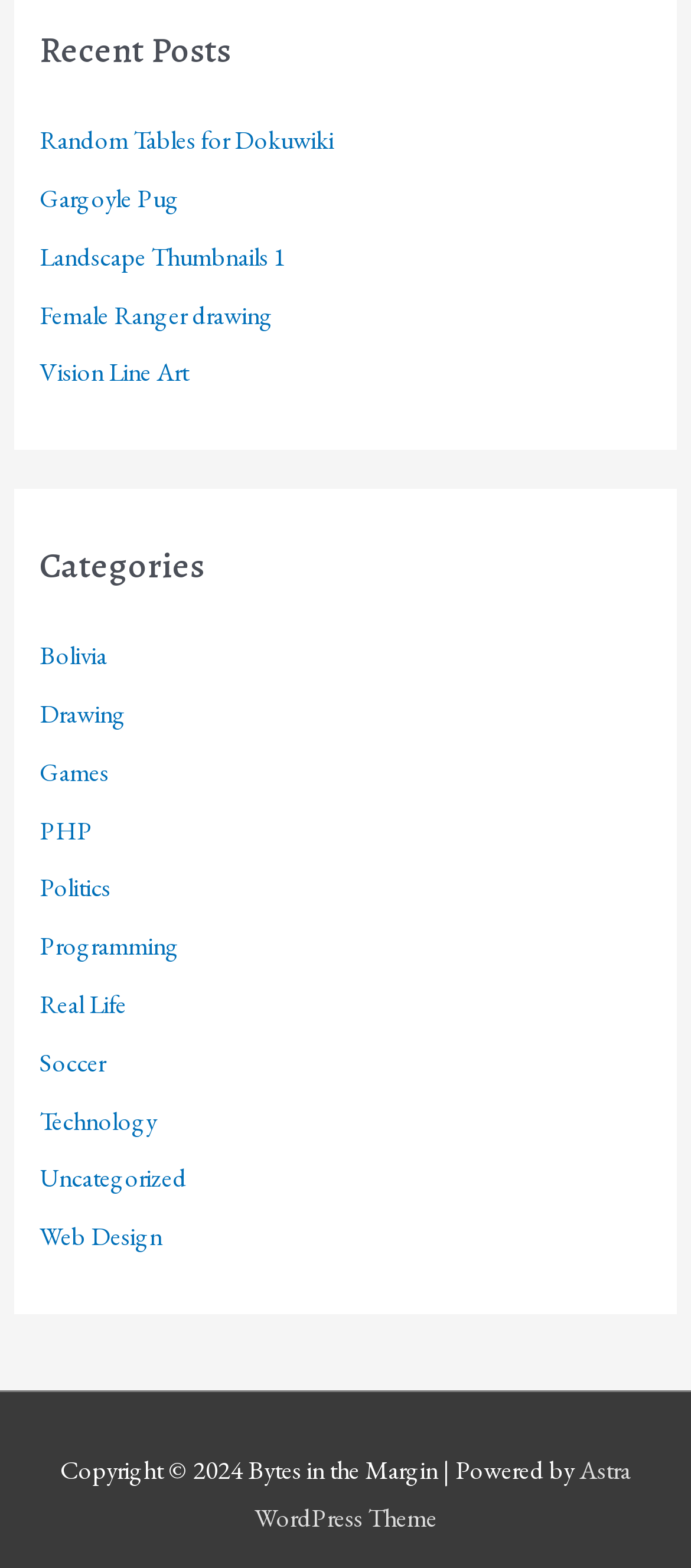Find the bounding box coordinates corresponding to the UI element with the description: "Digiscrap101". The coordinates should be formatted as [left, top, right, bottom], with values as floats between 0 and 1.

None